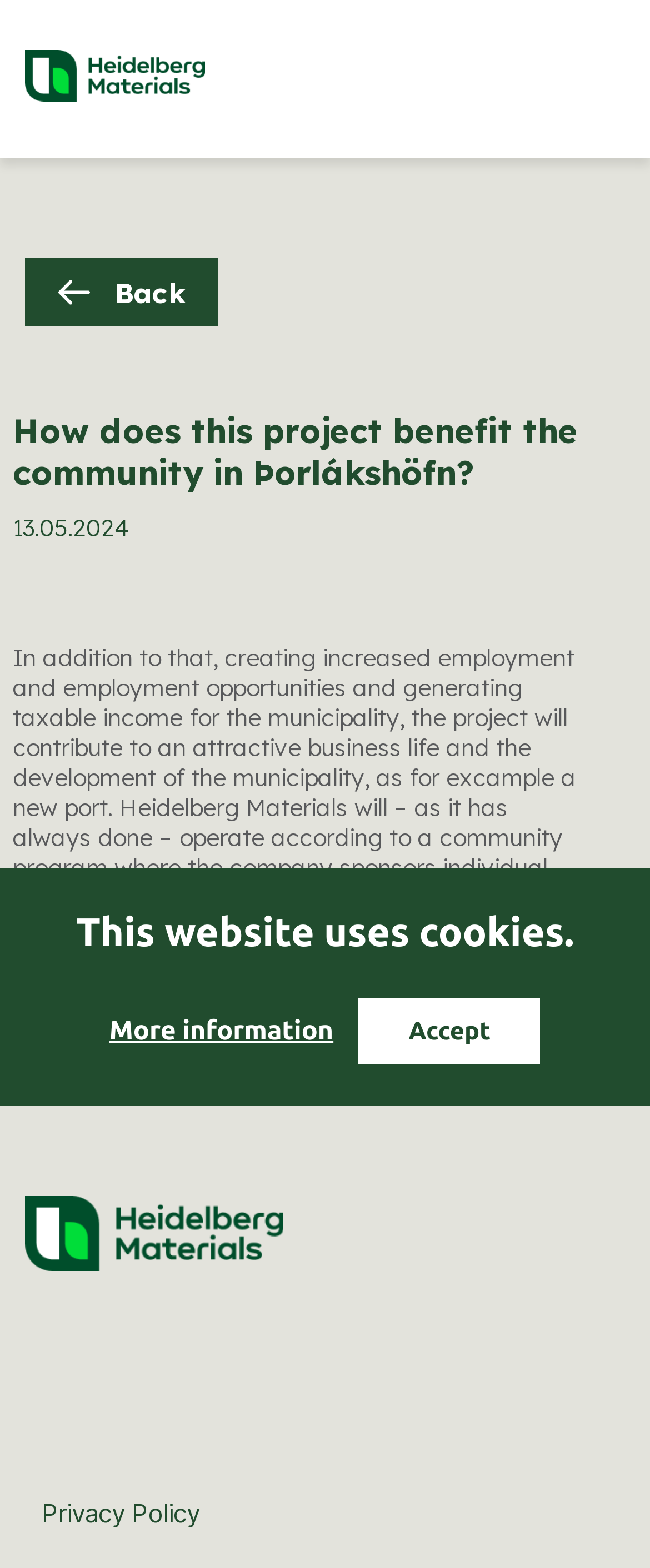Offer a detailed explanation of the webpage layout and contents.

The webpage appears to be about a project in Heidelberg, with a focus on its benefits to the community in Þorlákshöfn. At the top left, there is a logo of Heidelberg, accompanied by a link with the same name. Below the logo, there is a "Back" link with a small icon to its right.

The main content of the page is divided into two sections. The first section has a heading that asks how the project benefits the community, followed by a timestamp indicating the date "13.05.2024". Below the timestamp, there is a paragraph of text that explains the benefits, including increased employment, taxable income, and contributions to the development of the municipality, such as a new port. The company, Heidelberg Materials, is mentioned as operating according to a community program that sponsors various events and projects.

The second section is located at the bottom of the page and appears to be related to cookies and privacy. There is a heading that states "This website uses cookies", followed by a link to "More information" and another link to "Accept". Additionally, there is a link to the "Privacy Policy" at the bottom right corner of the page.

There are a total of 5 links on the page, including the logo, "Back", "More information", "Accept", and "Privacy Policy". There are also 2 images, one being the logo and the other being a small icon next to the "Back" link.